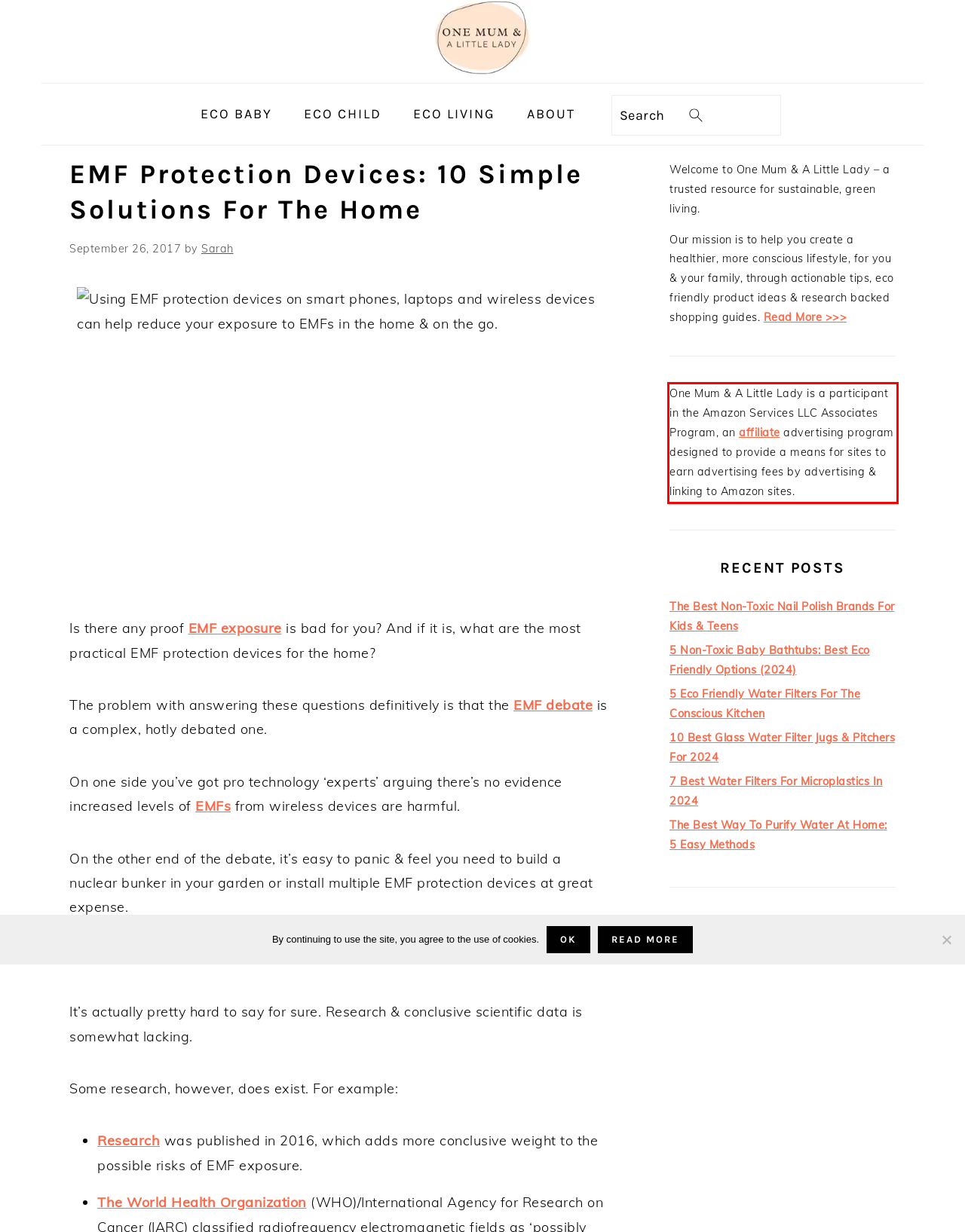You are presented with a screenshot containing a red rectangle. Extract the text found inside this red bounding box.

One Mum & A Little Lady is a participant in the Amazon Services LLC Associates Program, an affiliate advertising program designed to provide a means for sites to earn advertising fees by advertising & linking to Amazon sites.